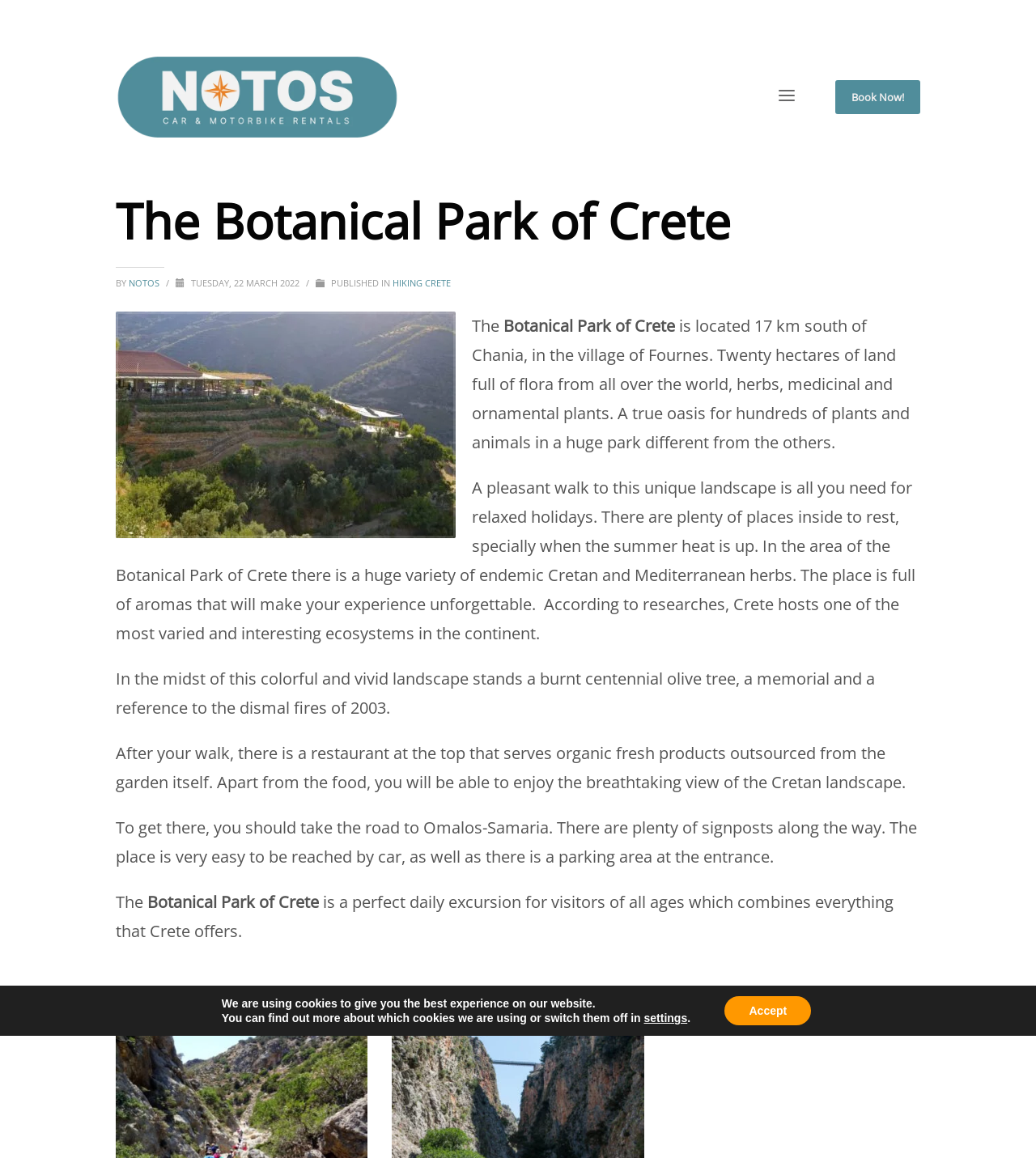With reference to the screenshot, provide a detailed response to the question below:
How do you get to the park?

I found the answer by reading the static text 'To get there, you should take the road to Omalos-Samaria.' which is located at the bottom of the webpage.